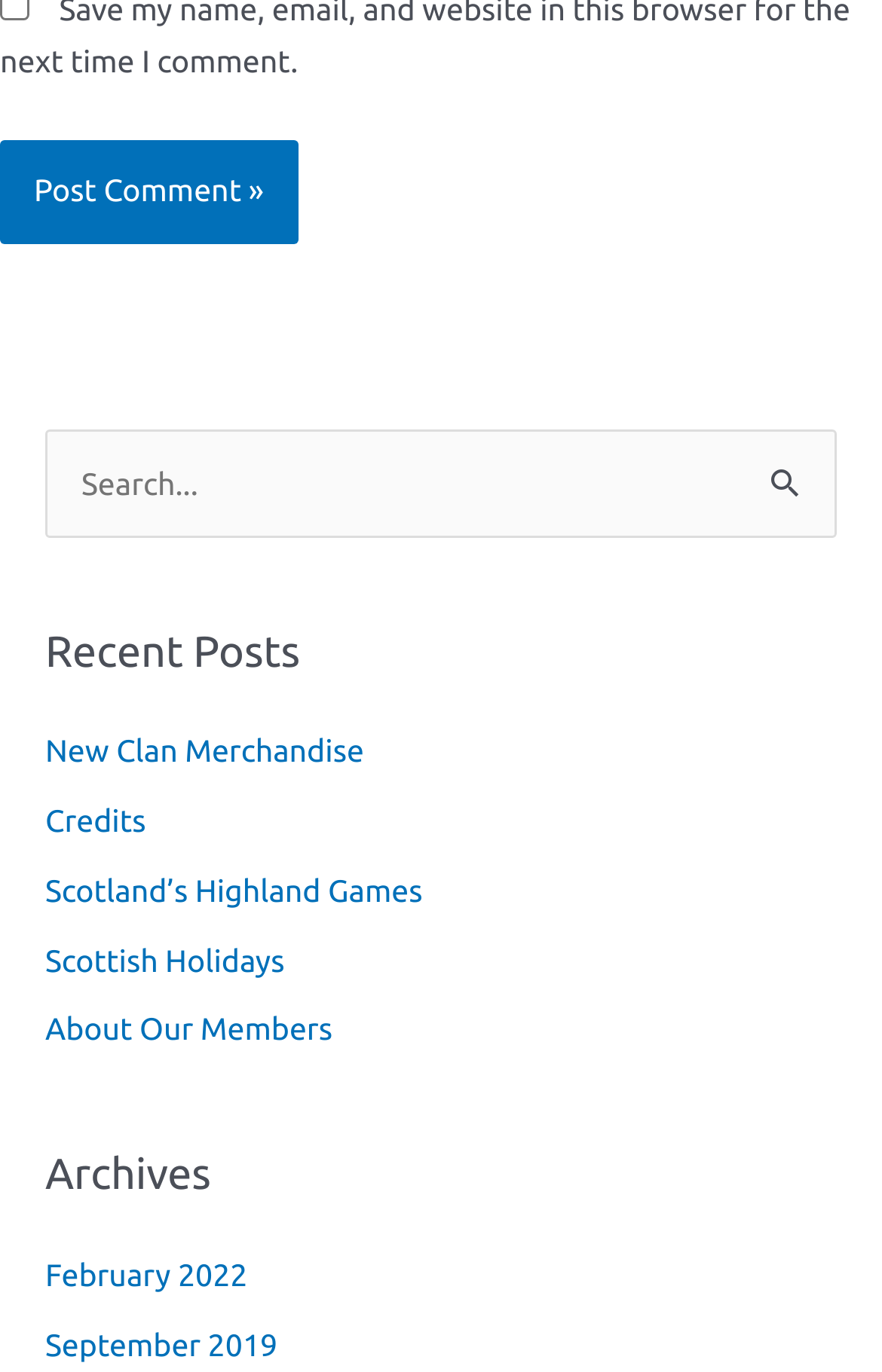Using the description "Scotland’s Highland Games", locate and provide the bounding box of the UI element.

[0.051, 0.636, 0.479, 0.662]